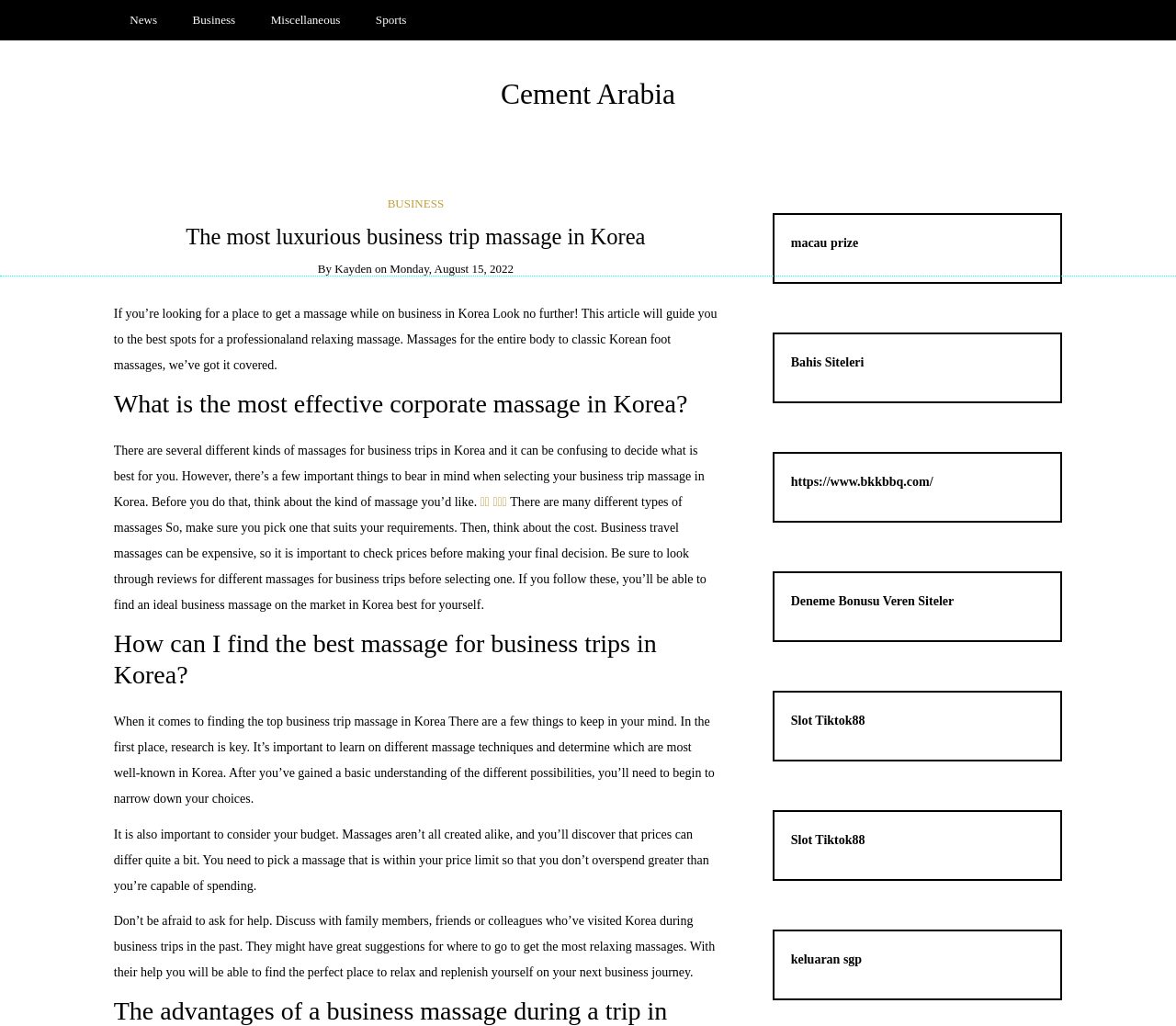Bounding box coordinates are specified in the format (top-left x, top-left y, bottom-right x, bottom-right y). All values are floating point numbers bounded between 0 and 1. Please provide the bounding box coordinate of the region this sentence describes: News

[0.097, 0.0, 0.147, 0.039]